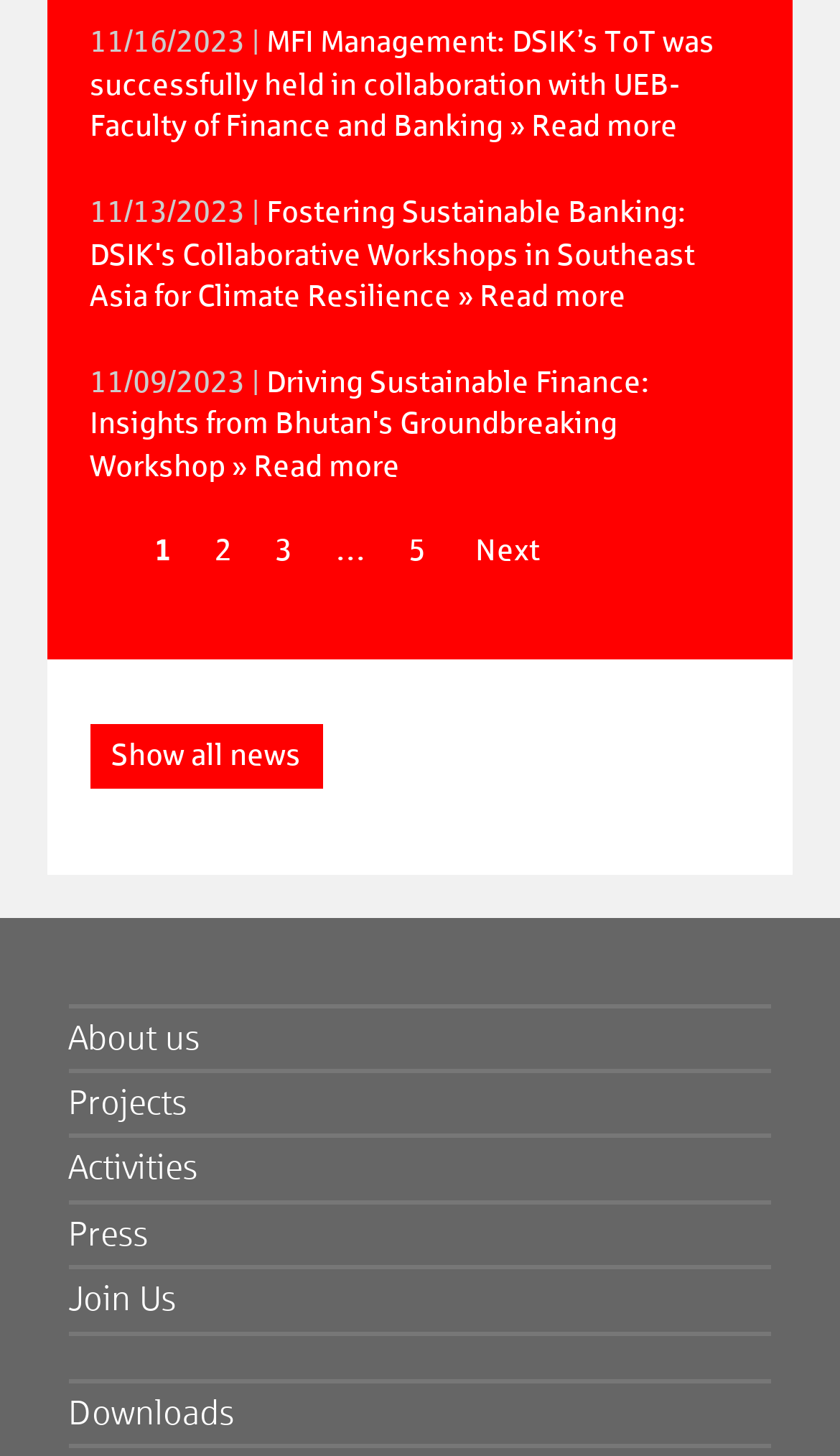What are the main sections of the website?
Provide a short answer using one word or a brief phrase based on the image.

About us, Projects, Activities, Press, Join Us, Downloads